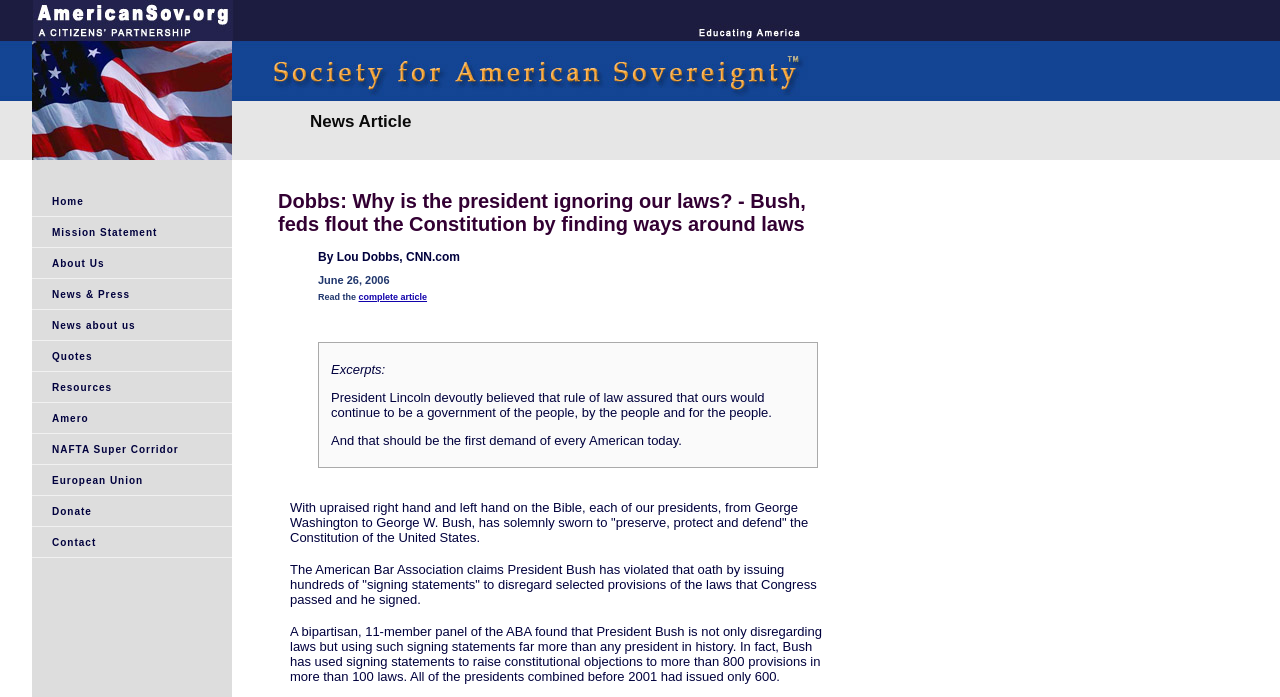Elaborate on the webpage's design and content in a detailed caption.

The webpage appears to be an article page from the Society for American Sovereignty website. At the top, there is a logo image of the organization, accompanied by a row of navigation links, including "Home", "Mission Statement", "About Us", and others. These links are positioned horizontally, with small images preceding each link.

Below the navigation links, there is a heading that reads "News Article". The main content of the article is not explicitly described in the accessibility tree, but there is a link to read the "complete article" located below the heading.

The overall layout of the webpage is organized, with a clear separation between the navigation section and the article content. The navigation links are densely packed, with each link positioned closely to the next, but they are still easily distinguishable. The article heading is prominently displayed, drawing attention to the main content of the page.